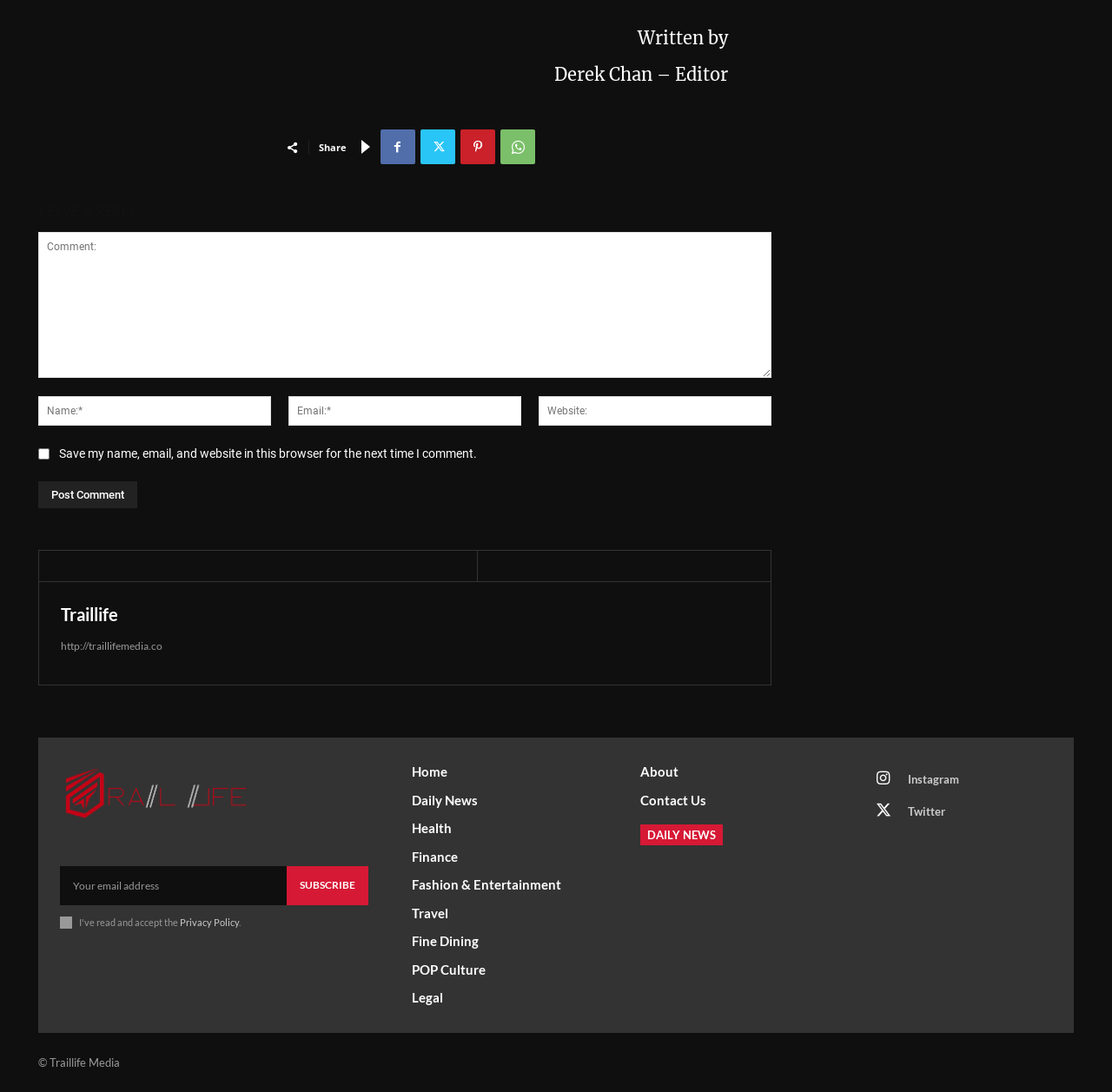Locate the coordinates of the bounding box for the clickable region that fulfills this instruction: "Click the 'Post Comment' button".

[0.034, 0.441, 0.123, 0.465]